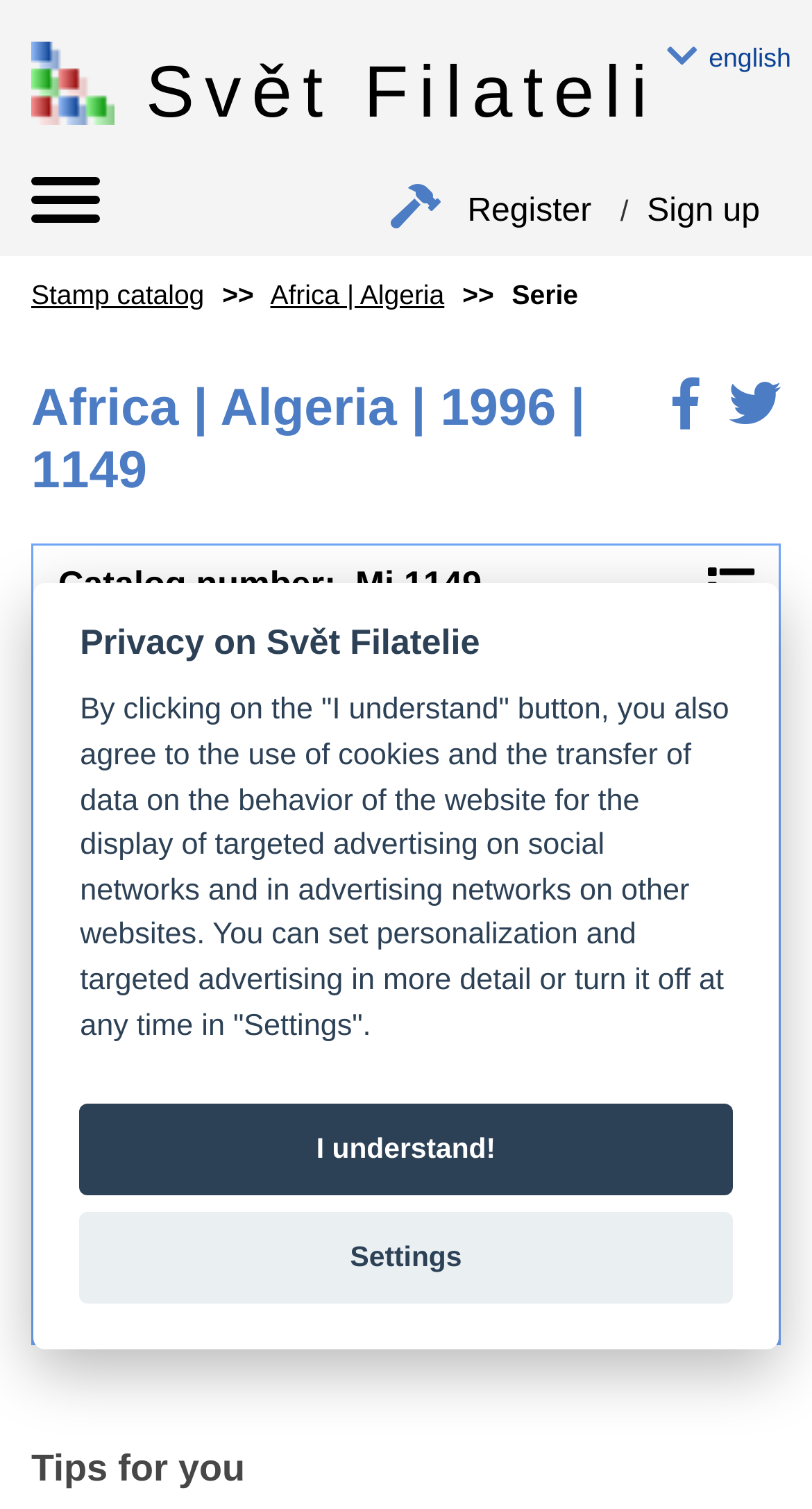Provide the bounding box coordinates of the UI element that matches the description: "Clipway".

None